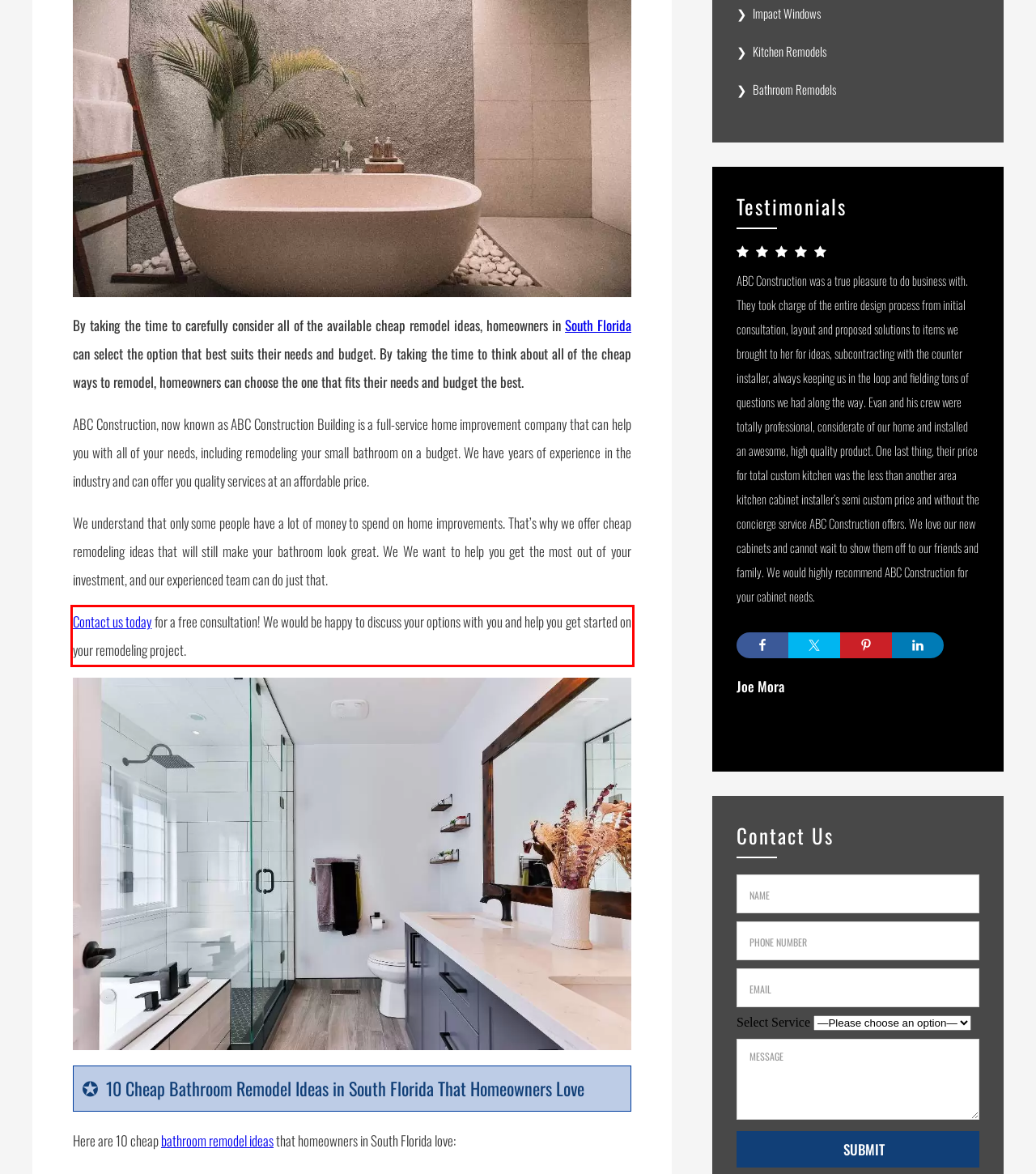Inspect the webpage screenshot that has a red bounding box and use OCR technology to read and display the text inside the red bounding box.

Contact us today for a free consultation! We would be happy to discuss your options with you and help you get started on your remodeling project.